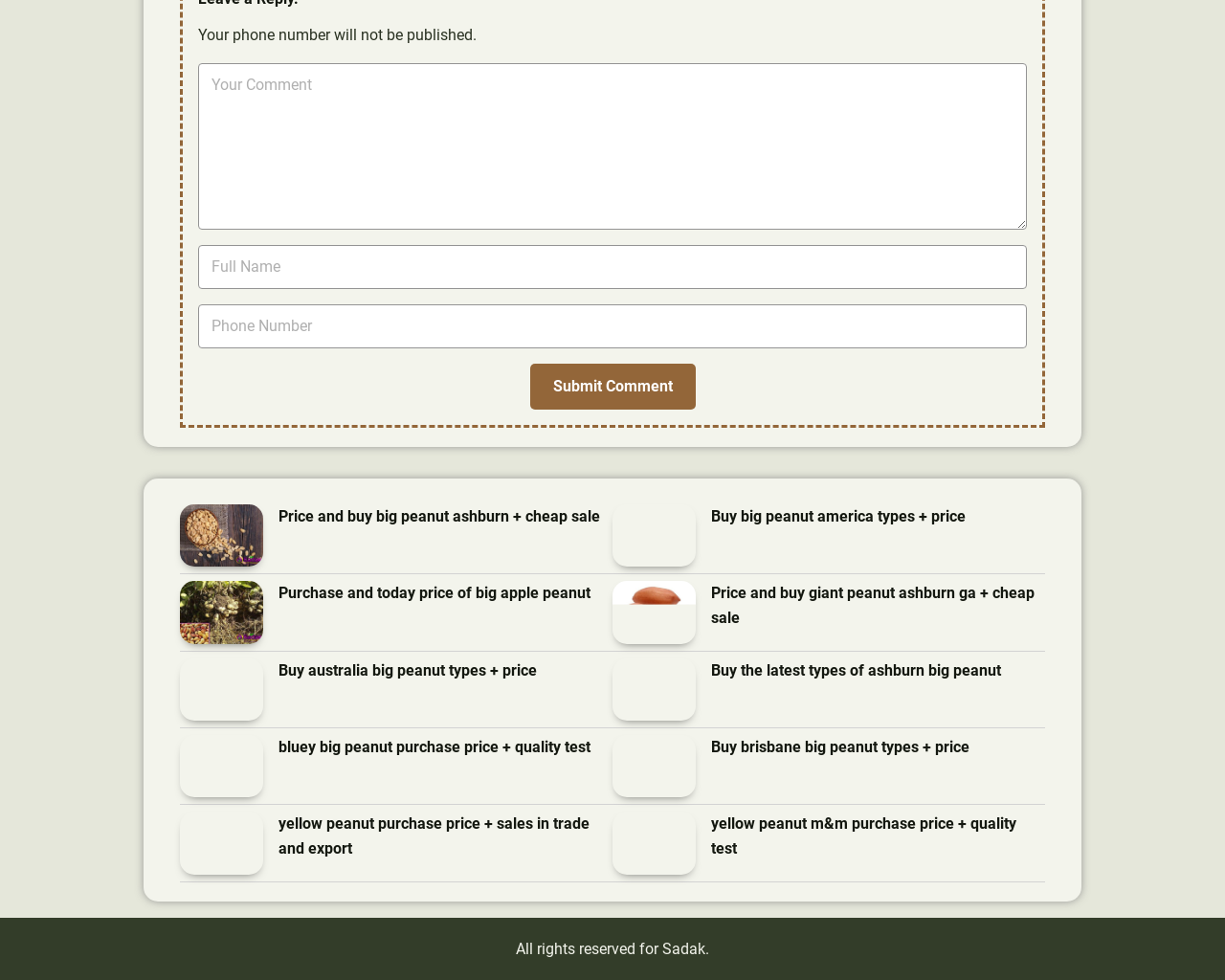Find and specify the bounding box coordinates that correspond to the clickable region for the instruction: "Explore the Yarra Valley bike tours".

None